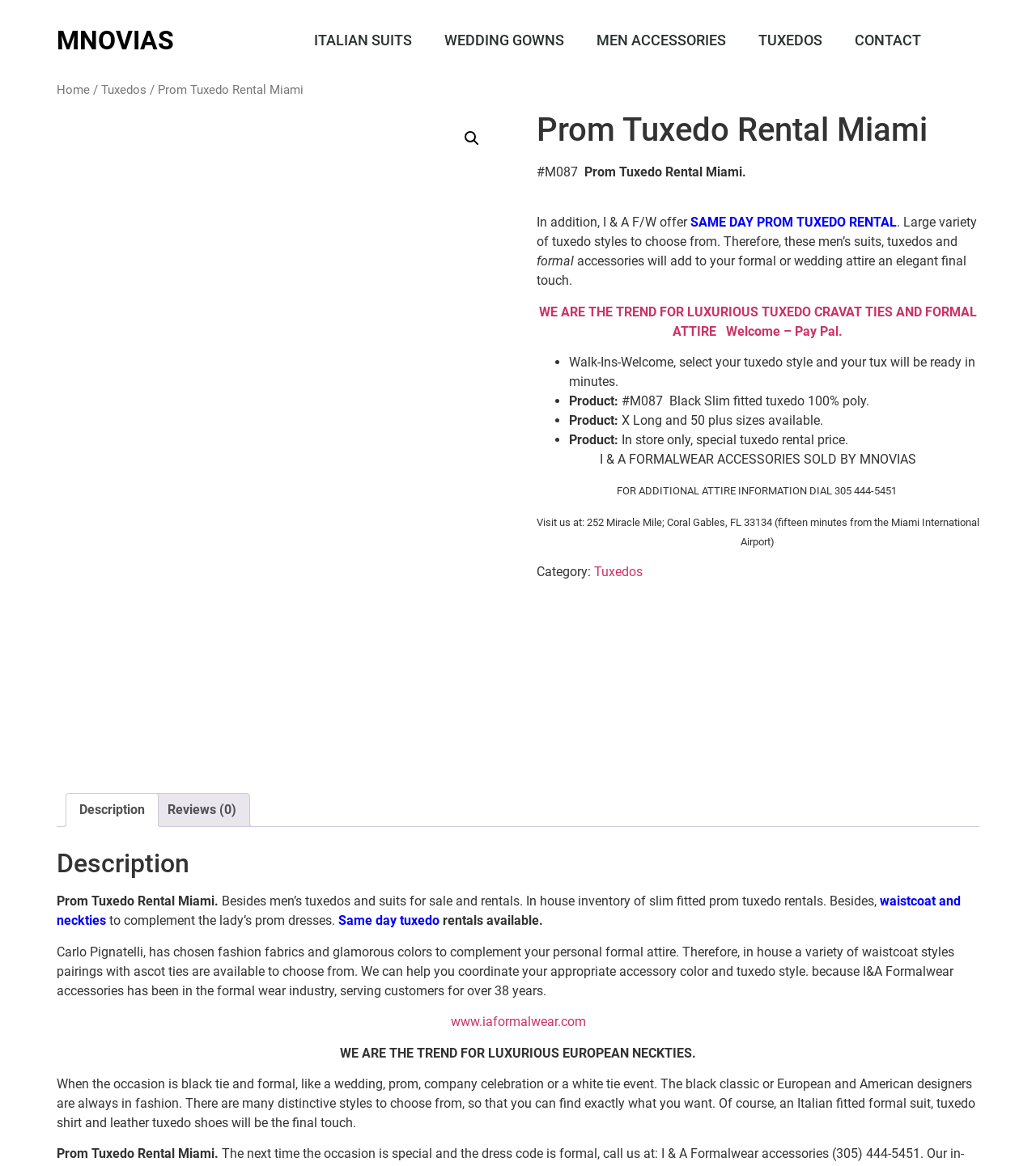What is the phone number for additional attire information?
With the help of the image, please provide a detailed response to the question.

The answer can be found in the text 'FOR ADDITIONAL ATTIRE INFORMATION DIAL 305 444-5451' which is located below the text 'I & A FORMALWEAR ACCESSORIES SOLD BY MNOVIAS'.